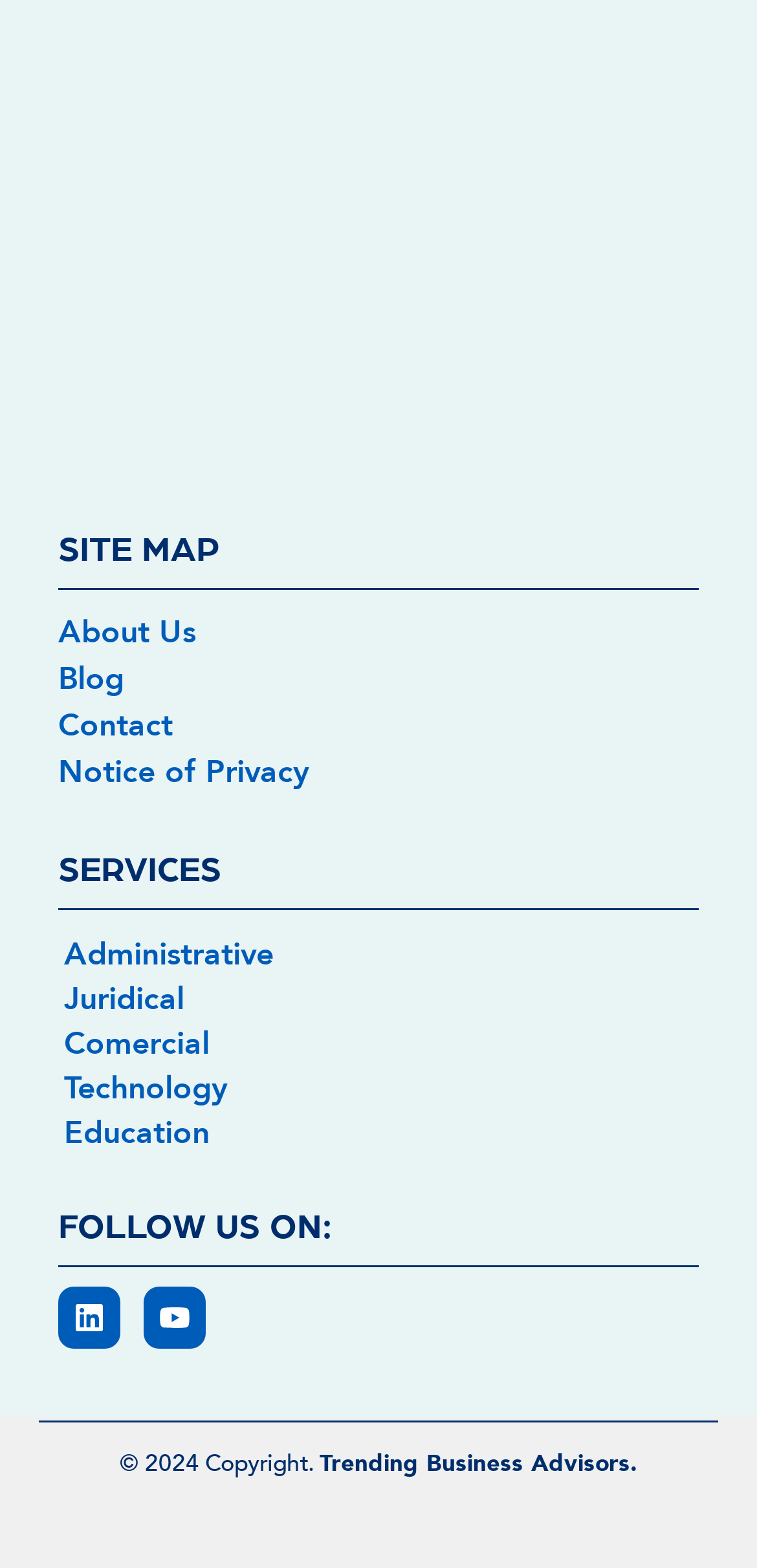What is the copyright year mentioned at the bottom of the page?
Using the visual information, respond with a single word or phrase.

2024